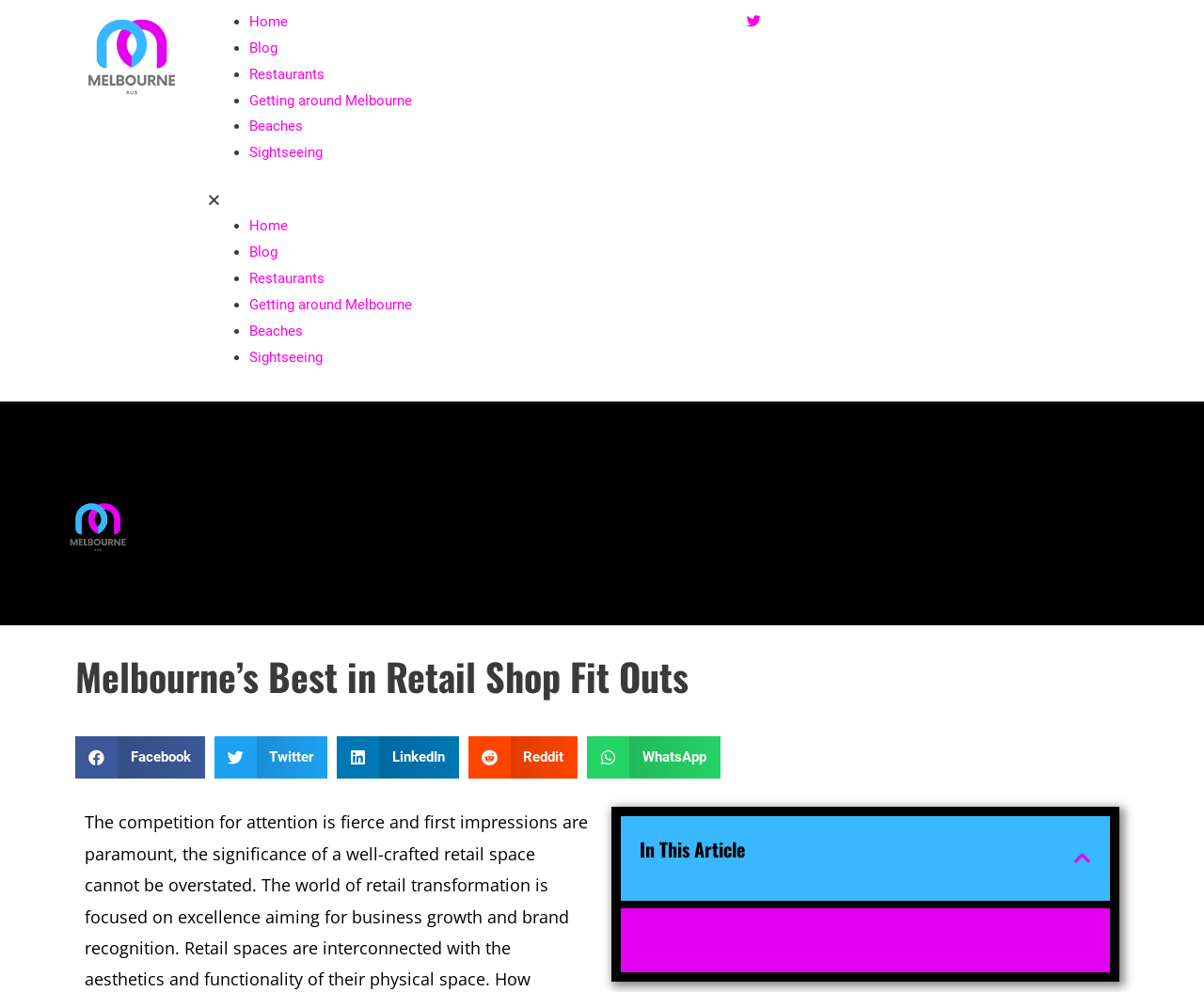How many navigation links are there in the top navigation bar?
Using the image, provide a concise answer in one word or a short phrase.

6